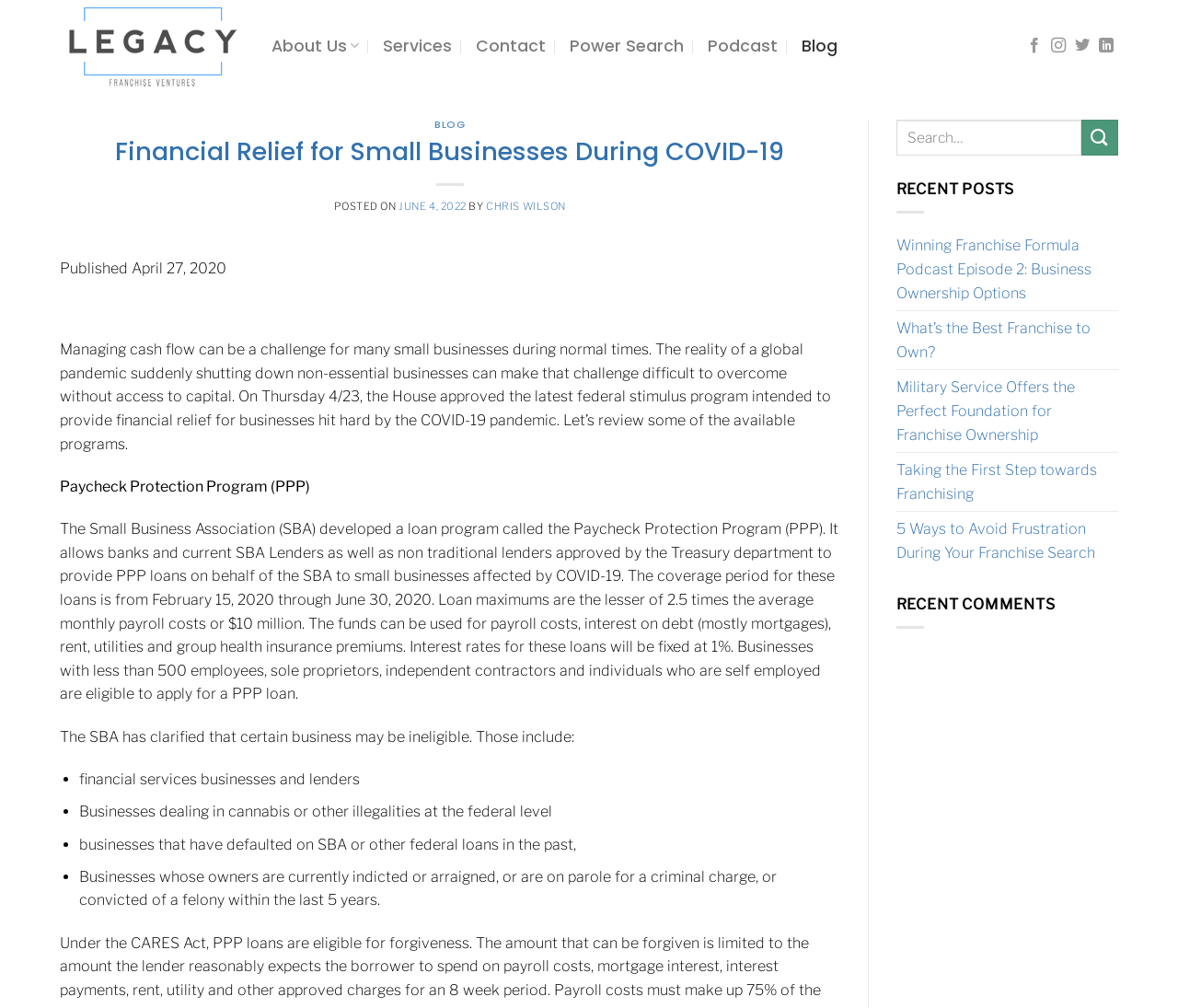What is the name of the program mentioned in the article?
From the image, respond with a single word or phrase.

Paycheck Protection Program (PPP)